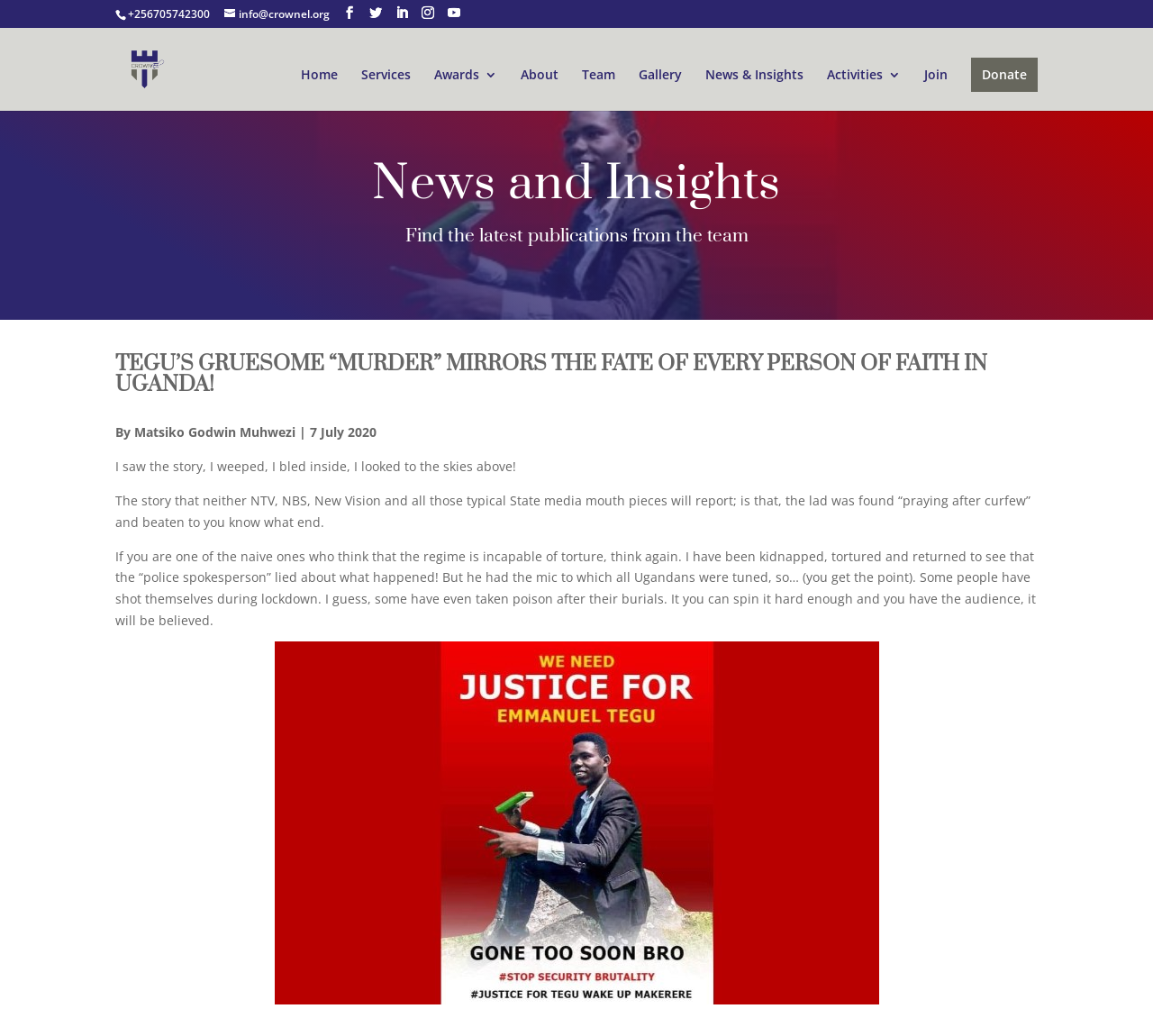Given the description of a UI element: "name="s" placeholder="Search …" title="Search for:"", identify the bounding box coordinates of the matching element in the webpage screenshot.

[0.157, 0.027, 0.877, 0.028]